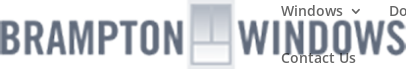What is the purpose of the 'Contact Us' link?
Based on the image content, provide your answer in one word or a short phrase.

Accessibility and customer engagement